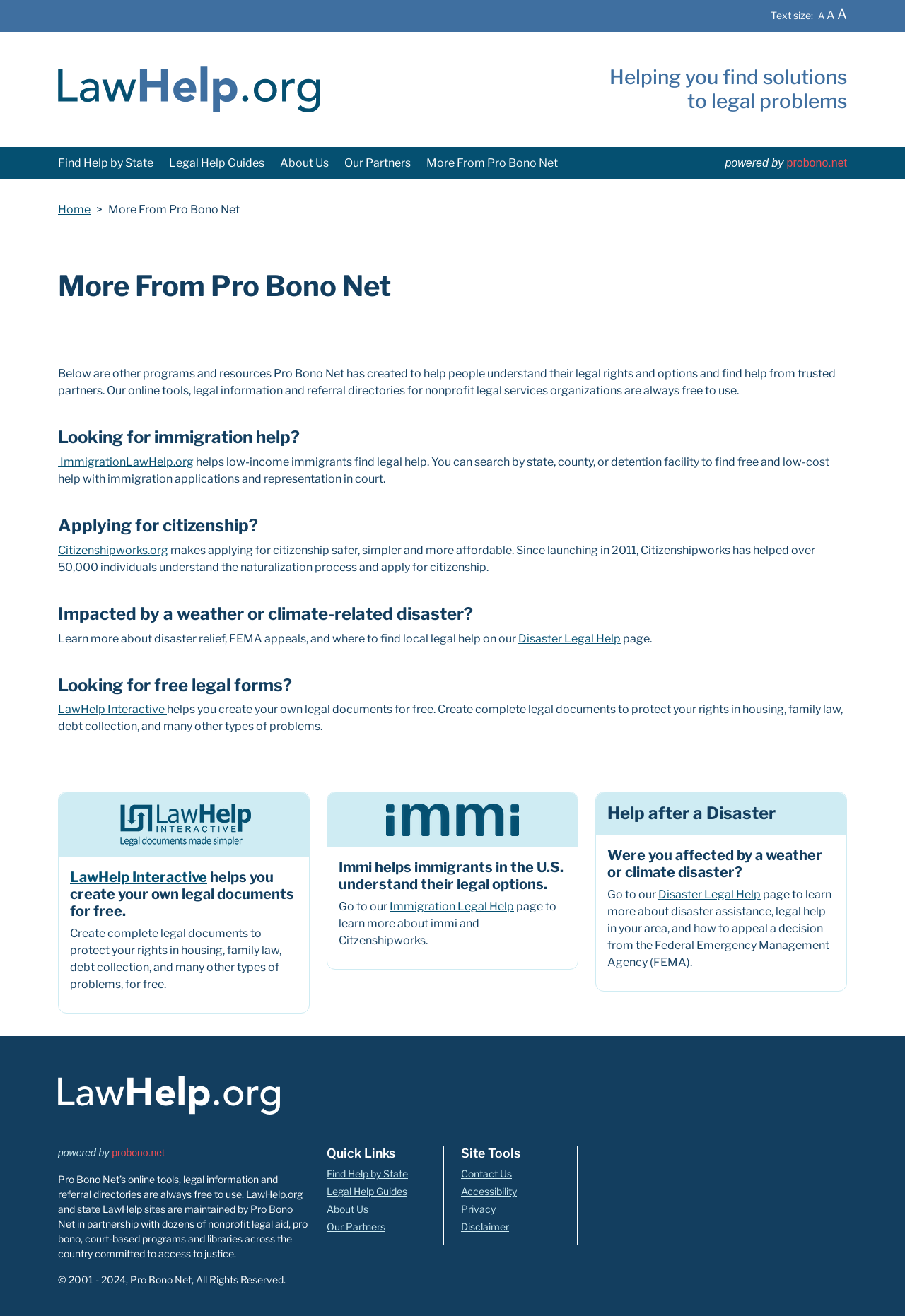Pinpoint the bounding box coordinates of the clickable element to carry out the following instruction: "Visit 'LawHelp.org'."

[0.064, 0.062, 0.354, 0.072]